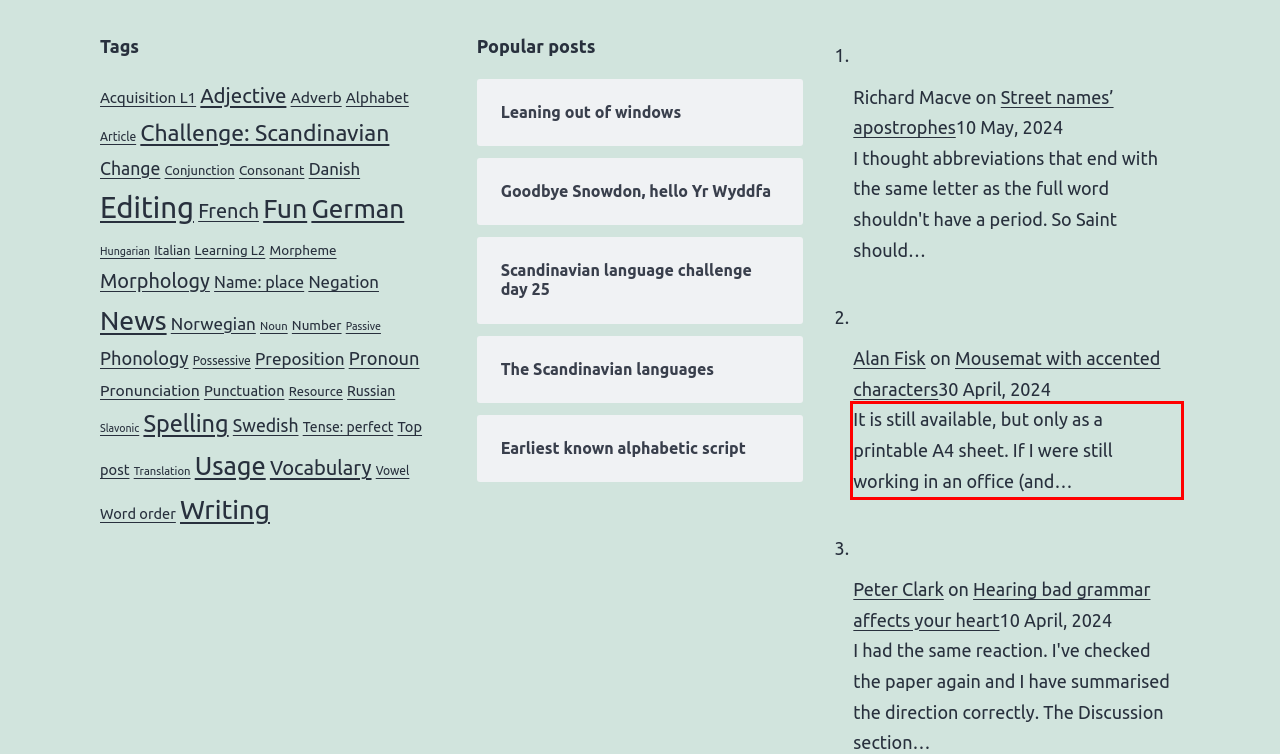You are given a screenshot with a red rectangle. Identify and extract the text within this red bounding box using OCR.

It is still available, but only as a printable A4 sheet. If I were still working in an office (and…